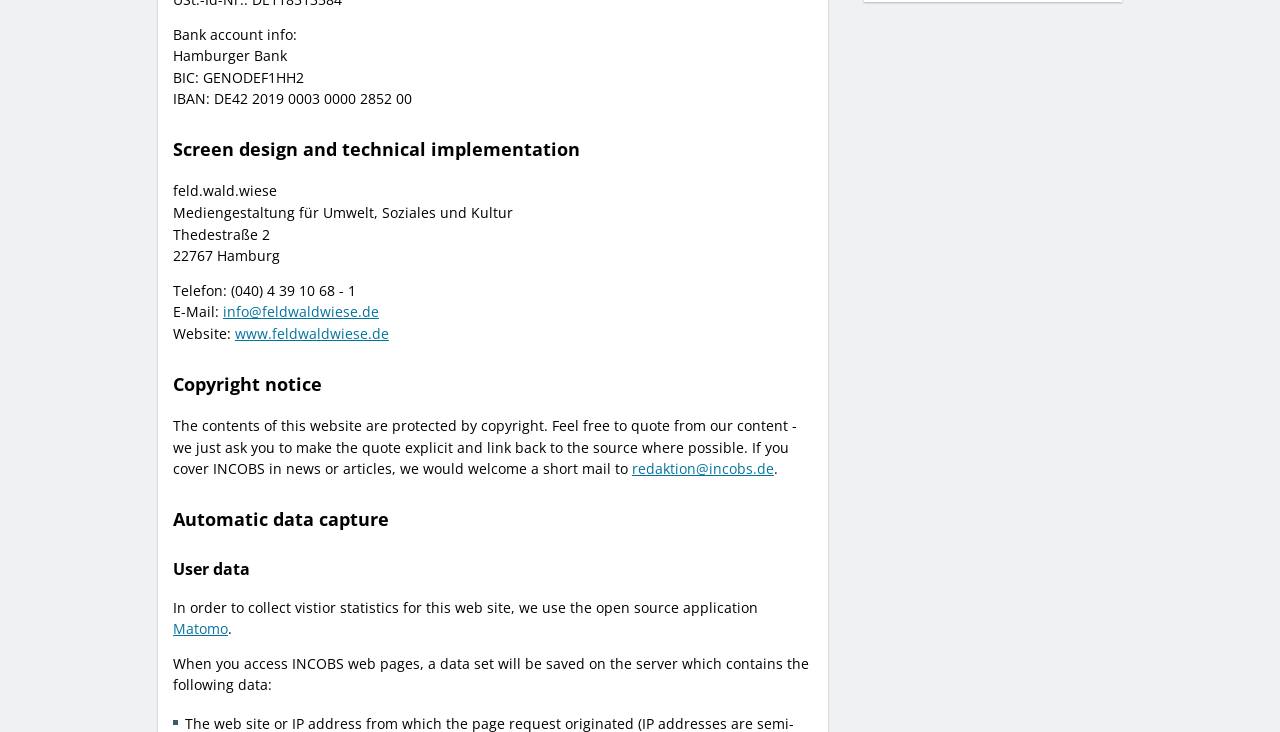Using the format (top-left x, top-left y, bottom-right x, bottom-right y), and given the element description, identify the bounding box coordinates within the screenshot: redaktion@incobs.de

[0.494, 0.627, 0.605, 0.653]